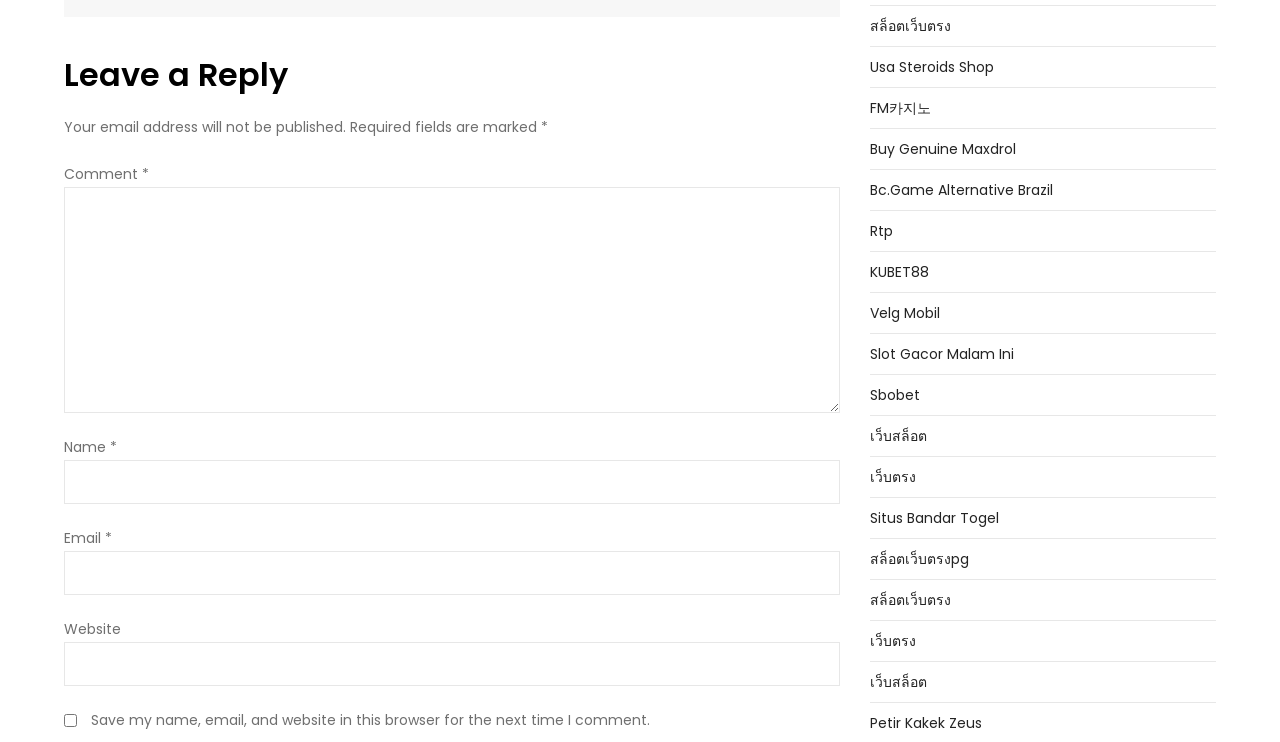What is the purpose of the webpage?
Respond to the question with a single word or phrase according to the image.

Leave a comment